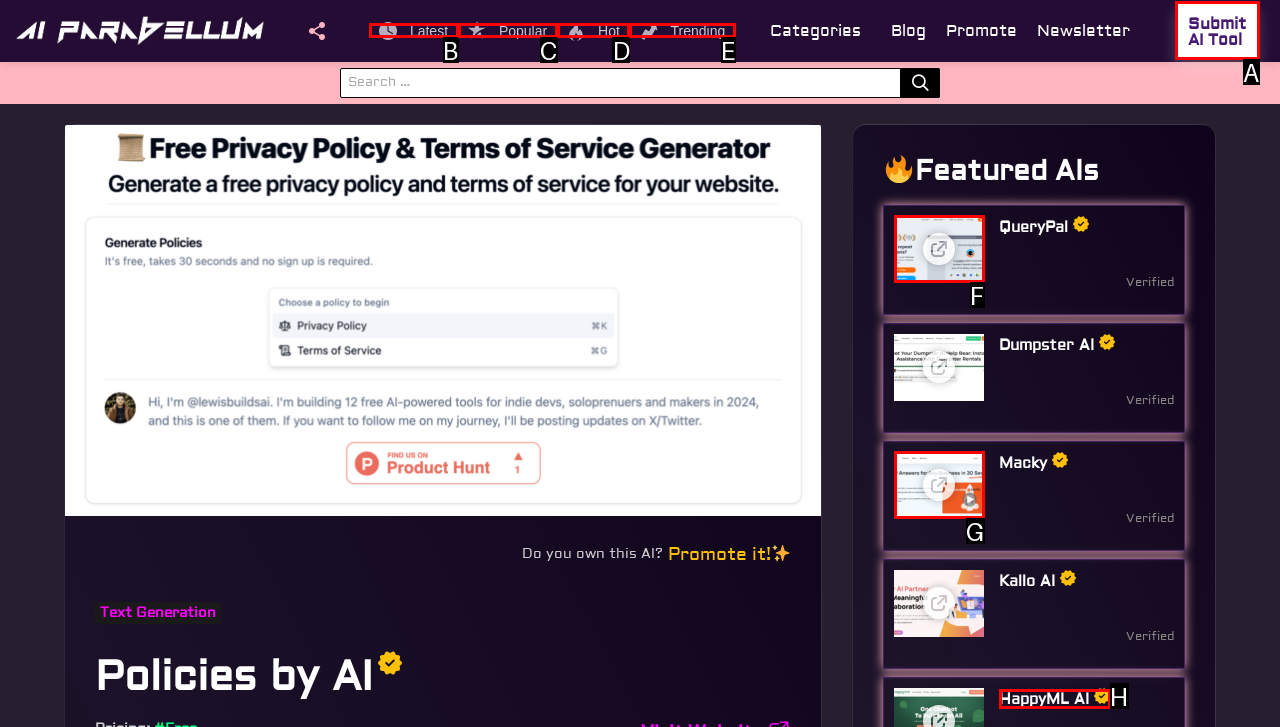Identify the UI element described as: Latest
Answer with the option's letter directly.

B